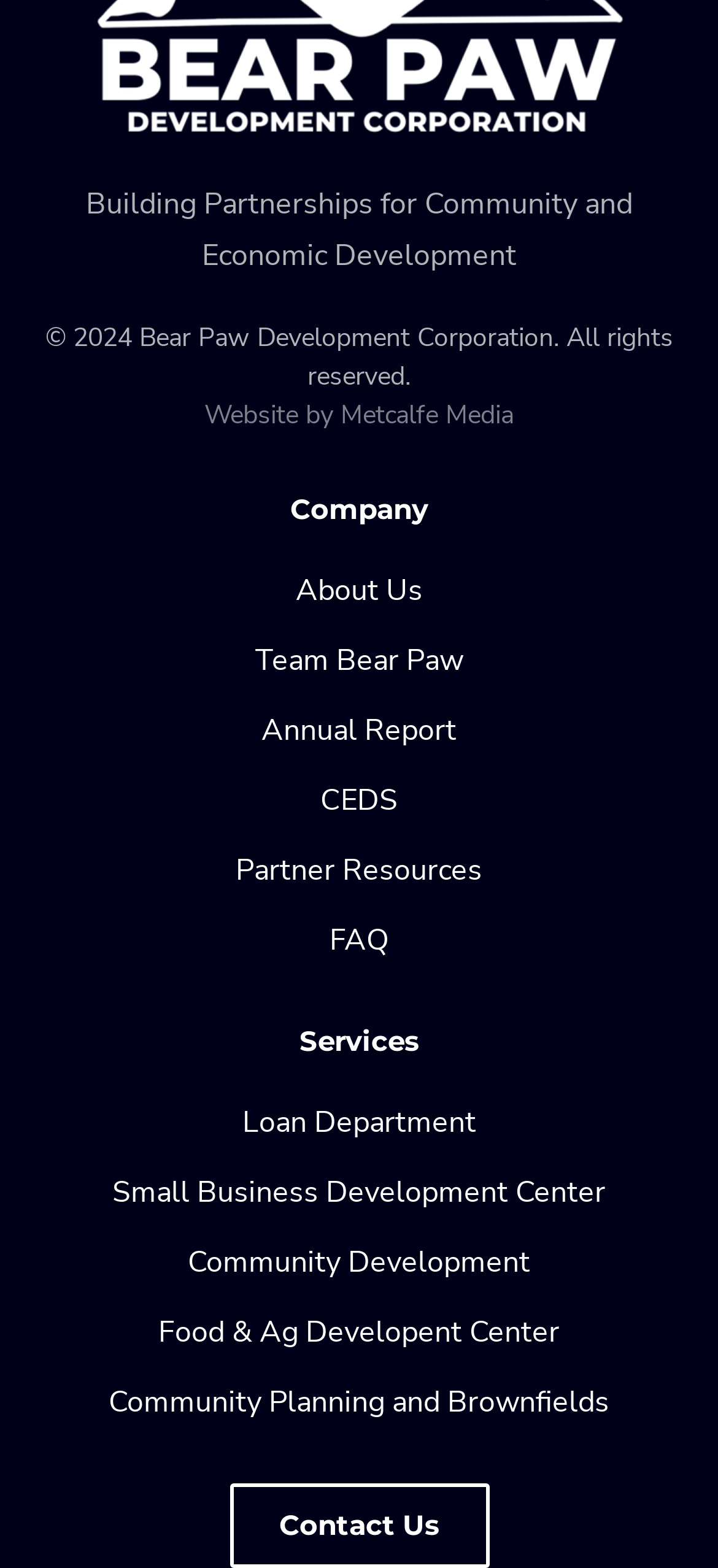Answer the question using only one word or a concise phrase: How many links are under the 'Company' heading?

4